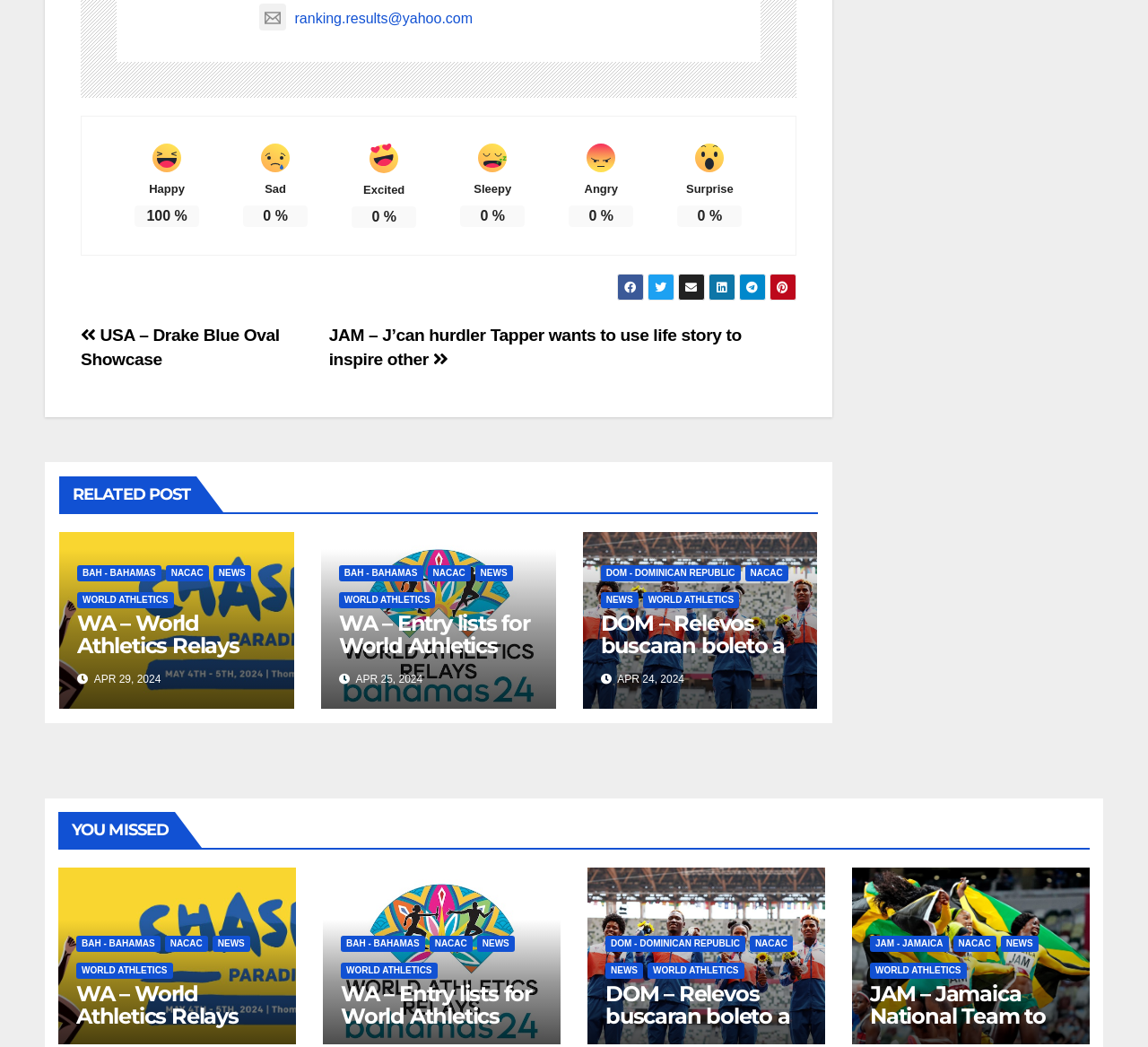What is the category of the post 'JAM – J’can hurdler Tapper wants to use life story to inspire other'?
Provide a detailed answer to the question using information from the image.

I found the link 'JAM – J’can hurdler Tapper wants to use life story to inspire other' under the navigation 'Posts', which indicates that it belongs to the category of posts.